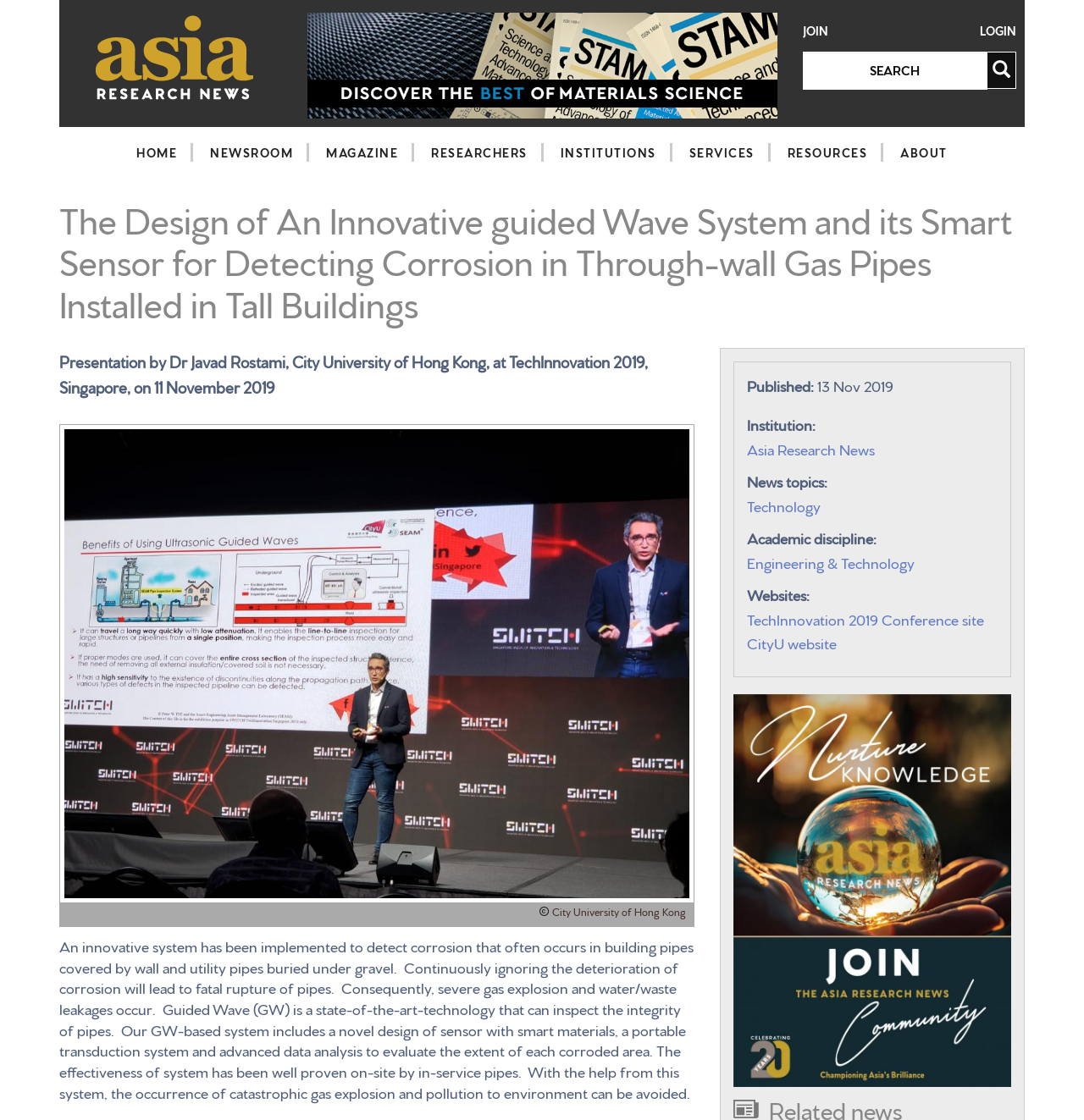Provide a one-word or one-phrase answer to the question:
Where was the presentation given?

TechInnovation 2019, Singapore